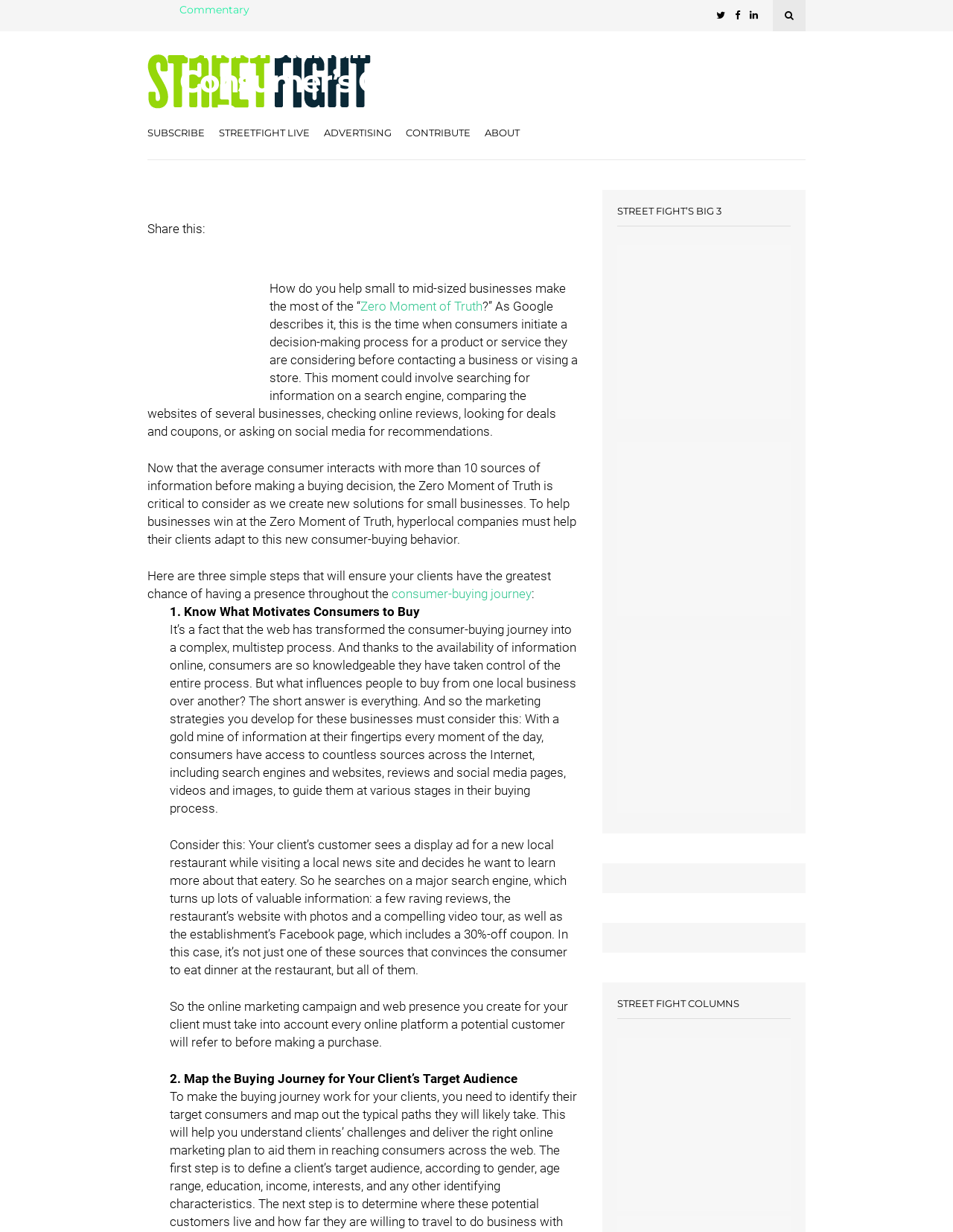Find the bounding box coordinates of the element I should click to carry out the following instruction: "Learn more about the 'Zero Moment of Truth'".

[0.378, 0.242, 0.506, 0.255]